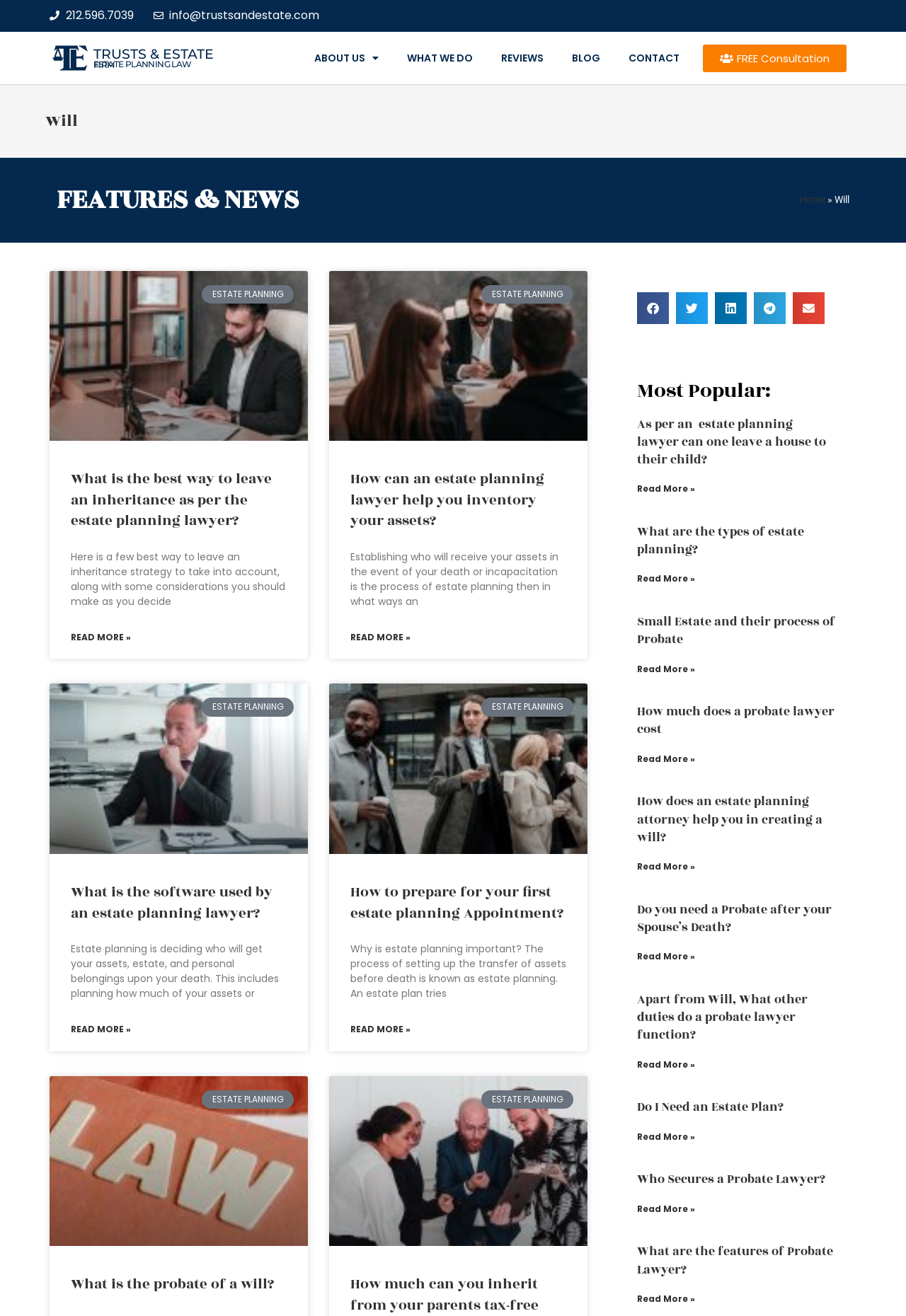Based on the element description, predict the bounding box coordinates (top-left x, top-left y, bottom-right x, bottom-right y) for the UI element in the screenshot: FREE Consultation

[0.776, 0.034, 0.934, 0.055]